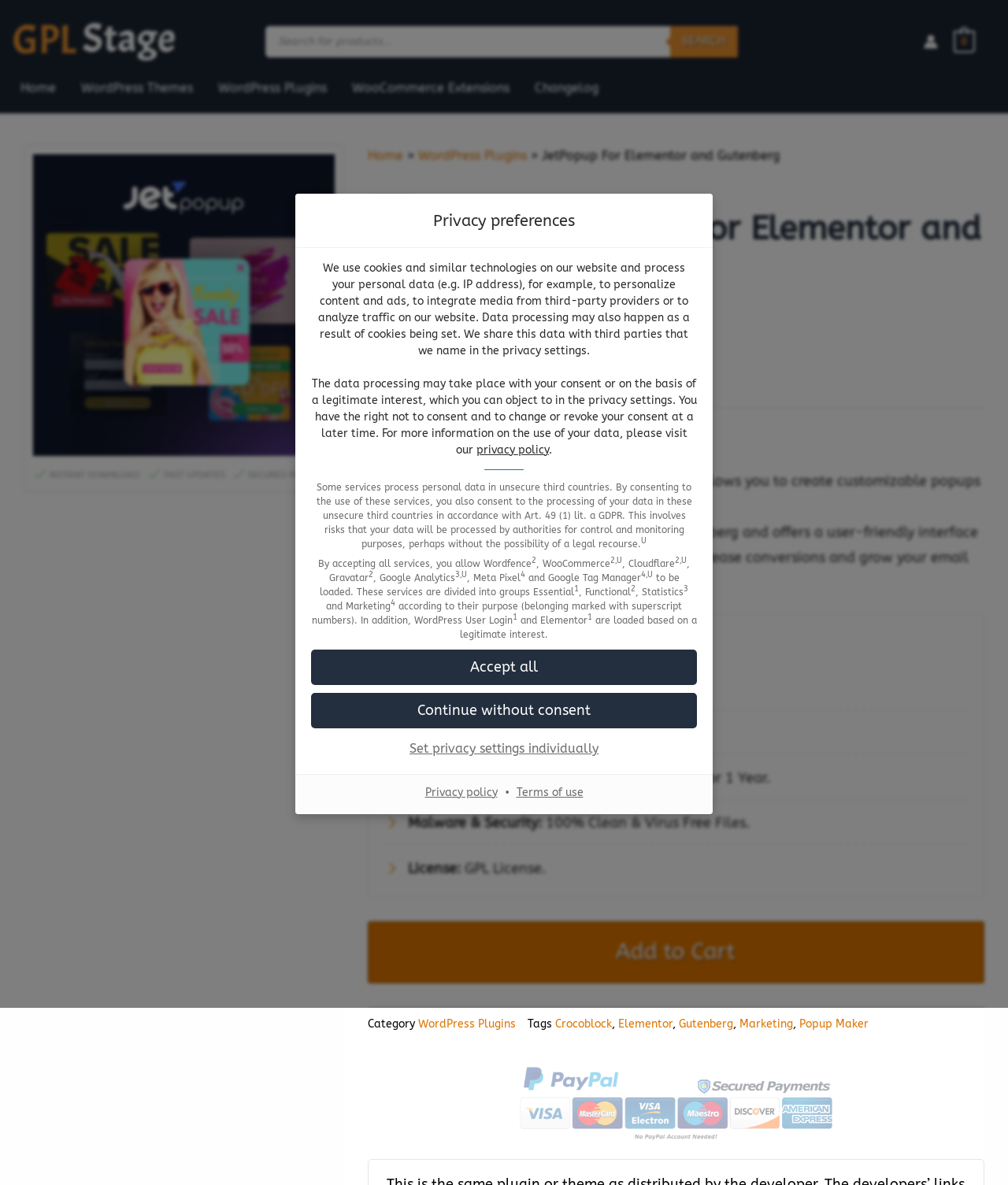What is the purpose of the privacy preferences dialog?
Based on the image, please offer an in-depth response to the question.

The privacy preferences dialog is a modal window that appears on the webpage, allowing users to set their privacy settings. It provides information about the data processing and cookies used on the website, and gives users the option to accept all, continue without consent, or set privacy settings individually.